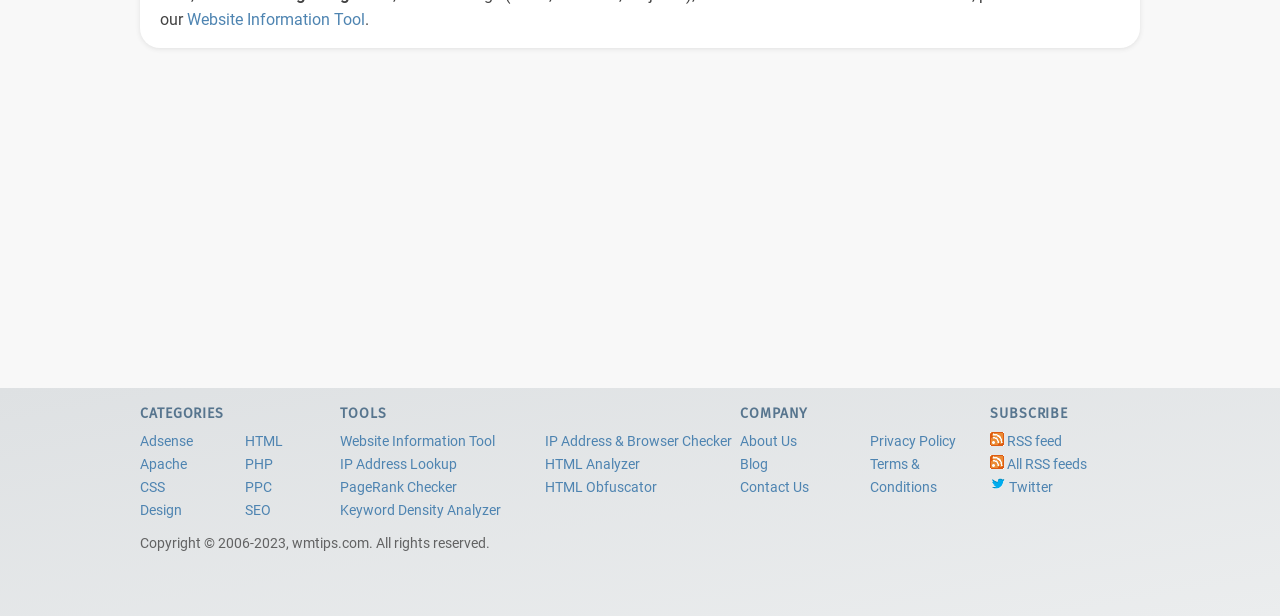Predict the bounding box coordinates of the area that should be clicked to accomplish the following instruction: "Use IP Address Lookup tool". The bounding box coordinates should consist of four float numbers between 0 and 1, i.e., [left, top, right, bottom].

[0.266, 0.741, 0.357, 0.768]